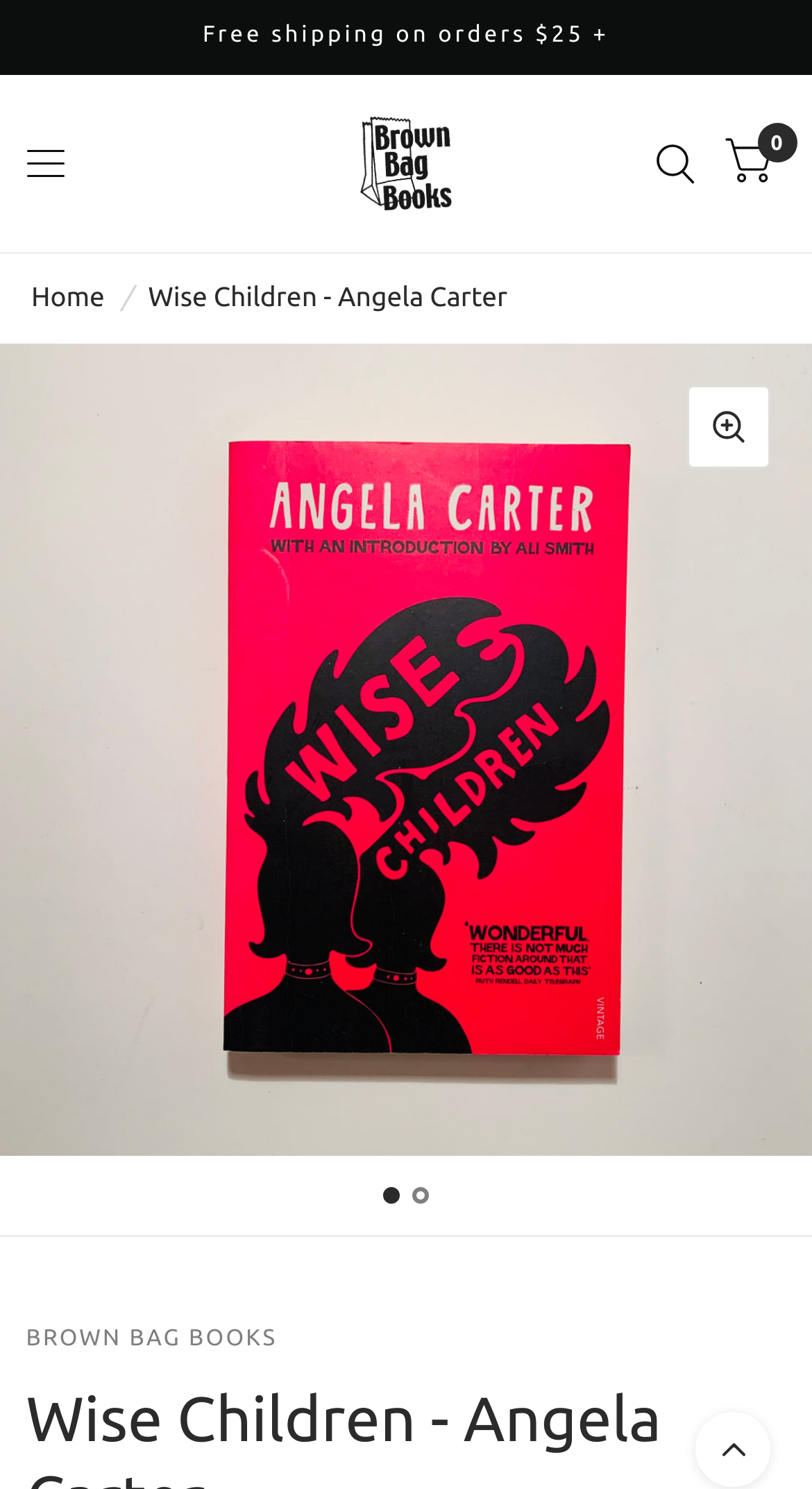Given the element description parent_node: 0 title="Search", specify the bounding box coordinates of the corresponding UI element in the format (top-left x, top-left y, bottom-right x, bottom-right y). All values must be between 0 and 1.

[0.788, 0.05, 0.873, 0.169]